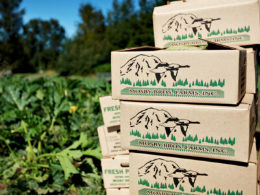Elaborate on the contents of the image in a comprehensive manner.

The image showcases a stack of neatly arranged cardboard boxes from Murphy Hills Farms, Inc., prominently displaying their logo, which features a silhouette of mountains and agricultural elements. The setting is outdoors, suggesting a farm environment, where leafy green plants are visible in the foreground, indicating a focus on fresh produce. The vibrant colors of the landscaping contrast with the earthy tones of the boxes, evoking a sense of natural freshness. This visual encapsulates the essence of local farming and the farm's commitment to delivering fresh agricultural products.